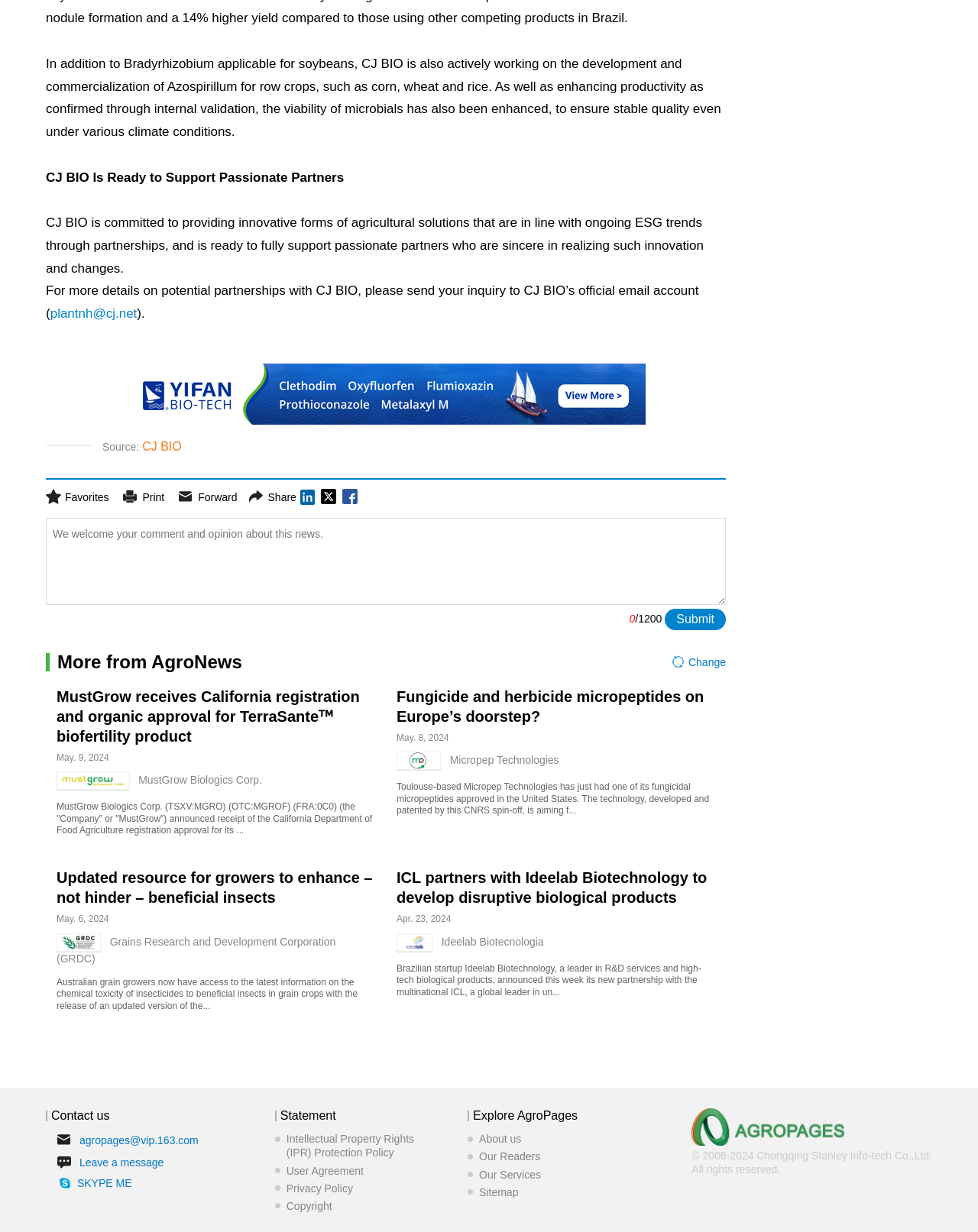How many news articles are listed on this webpage?
Using the details from the image, give an elaborate explanation to answer the question.

There are four news articles listed on this webpage, each with a heading and a brief description. The articles are 'MustGrow receives California registration and organic approval for TerraSanteᵀᴹ biofertility product', 'Fungicide and herbicide micropeptides on Europe’s doorstep?', 'Updated resource for growers to enhance – not hinder – beneficial insects', and 'ICL partners with Ideelab Biotechnology to develop disruptive biological products'.